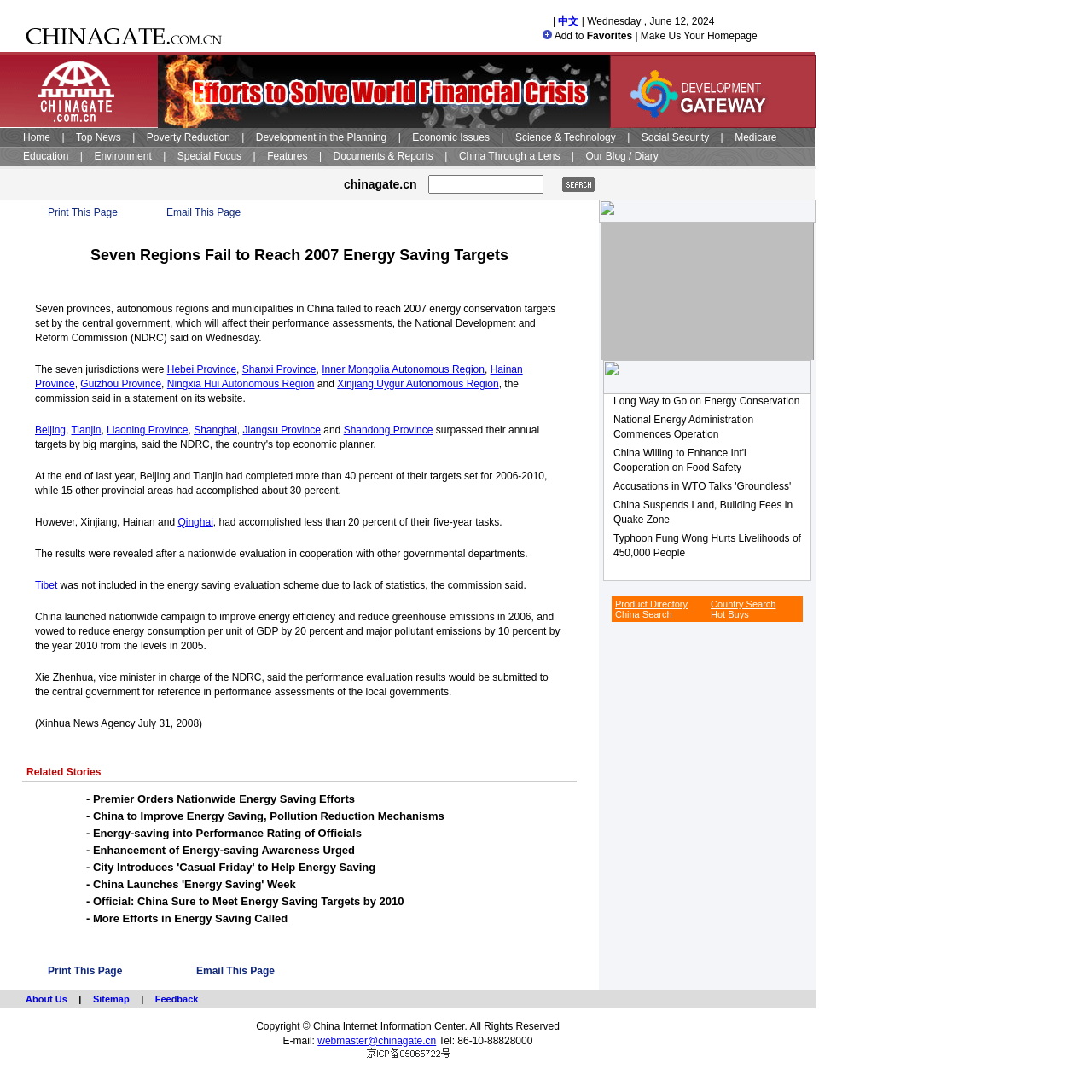Locate the bounding box coordinates of the UI element described by: "Email This Page". Provide the coordinates as four float numbers between 0 and 1, formatted as [left, top, right, bottom].

[0.152, 0.189, 0.22, 0.2]